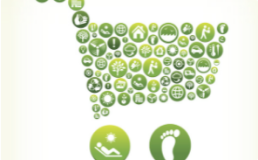What does the footprint icon symbolize?
Use the image to give a comprehensive and detailed response to the question.

The footprint icon at the bottom of the image symbolizes the impact of individual choices on the environment and personal well-being, highlighting the importance of eco-conscious decisions.